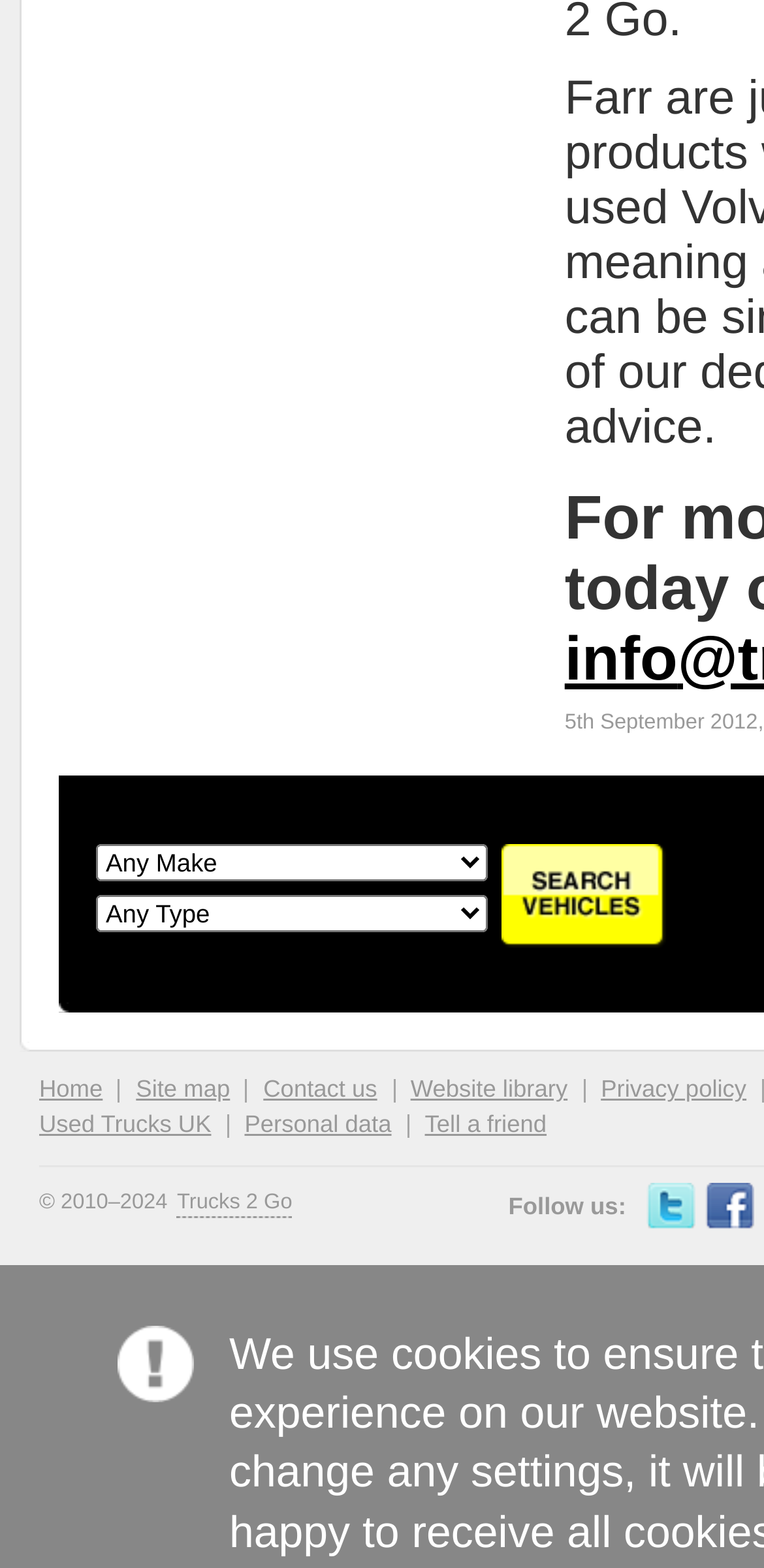Provide a single word or phrase answer to the question: 
What is the purpose of the combobox?

Select make or type